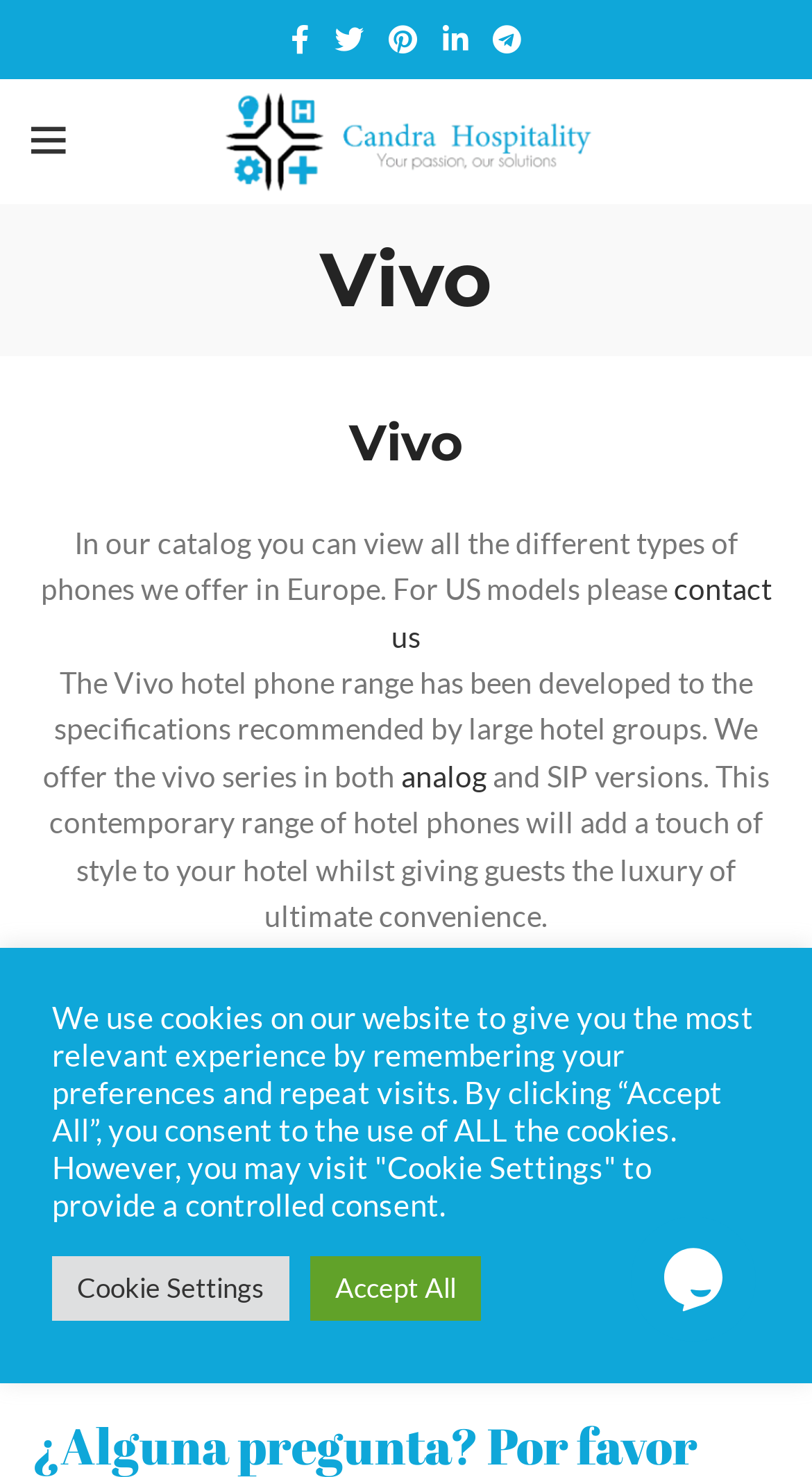Can you pinpoint the bounding box coordinates for the clickable element required for this instruction: "View Vivo hotel phone range"? The coordinates should be four float numbers between 0 and 1, i.e., [left, top, right, bottom].

[0.038, 0.277, 0.962, 0.324]